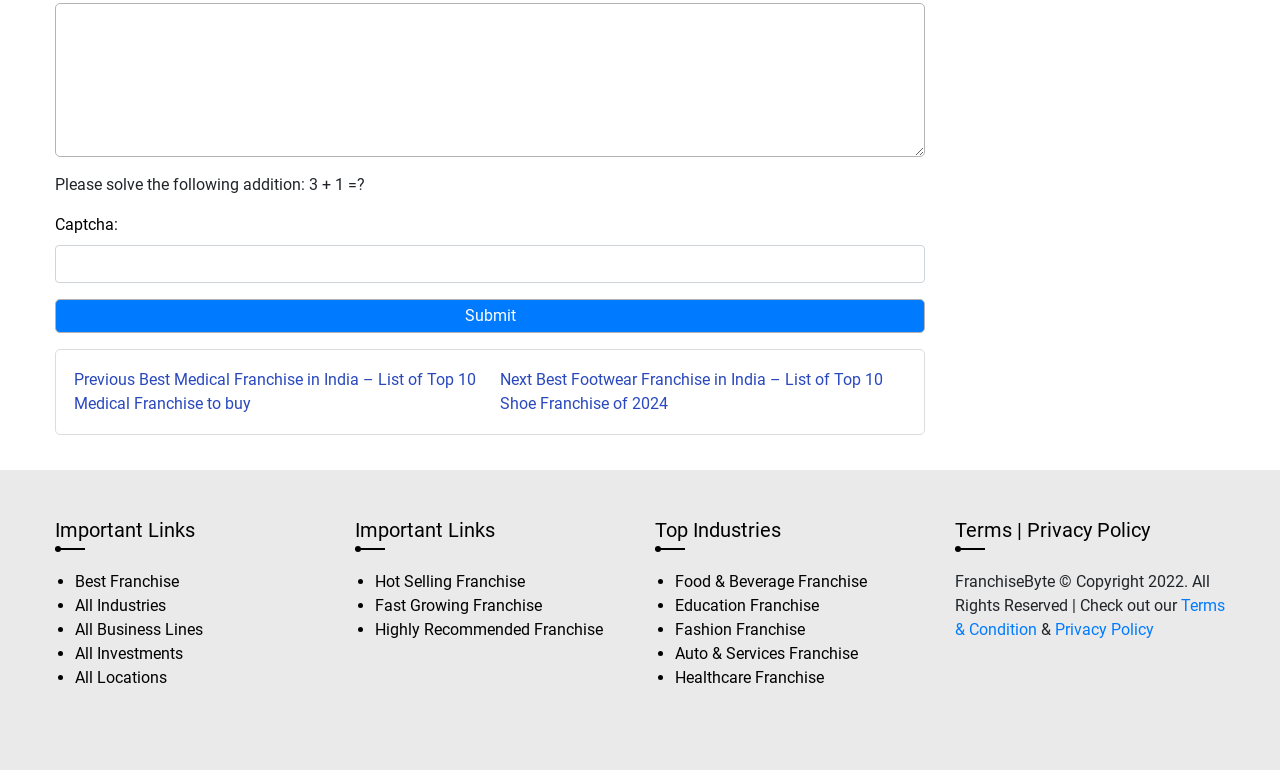Could you determine the bounding box coordinates of the clickable element to complete the instruction: "go to next post"? Provide the coordinates as four float numbers between 0 and 1, i.e., [left, top, right, bottom].

[0.391, 0.48, 0.69, 0.536]